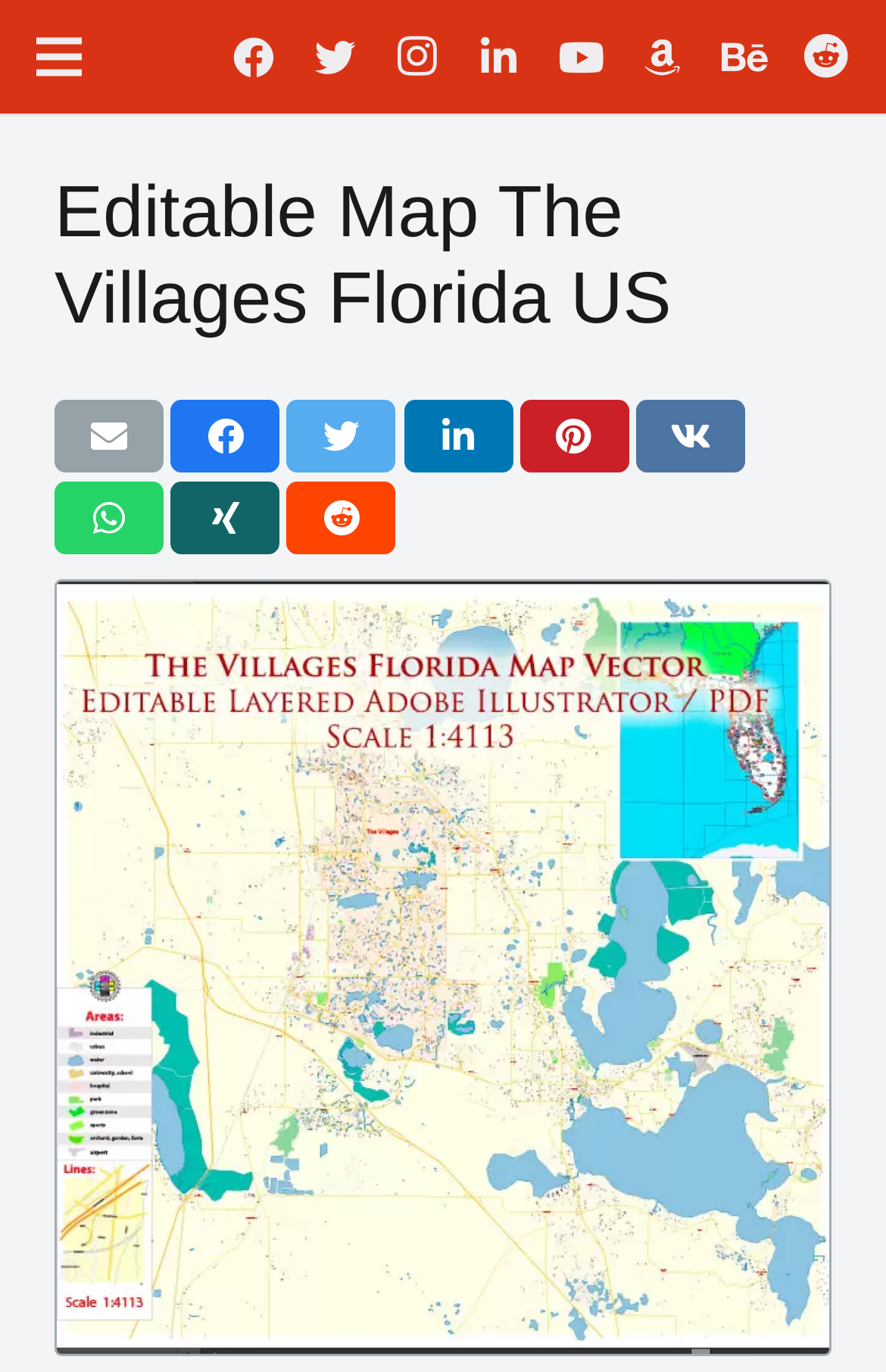Specify the bounding box coordinates for the region that must be clicked to perform the given instruction: "Share this on Twitter".

[0.324, 0.292, 0.447, 0.345]